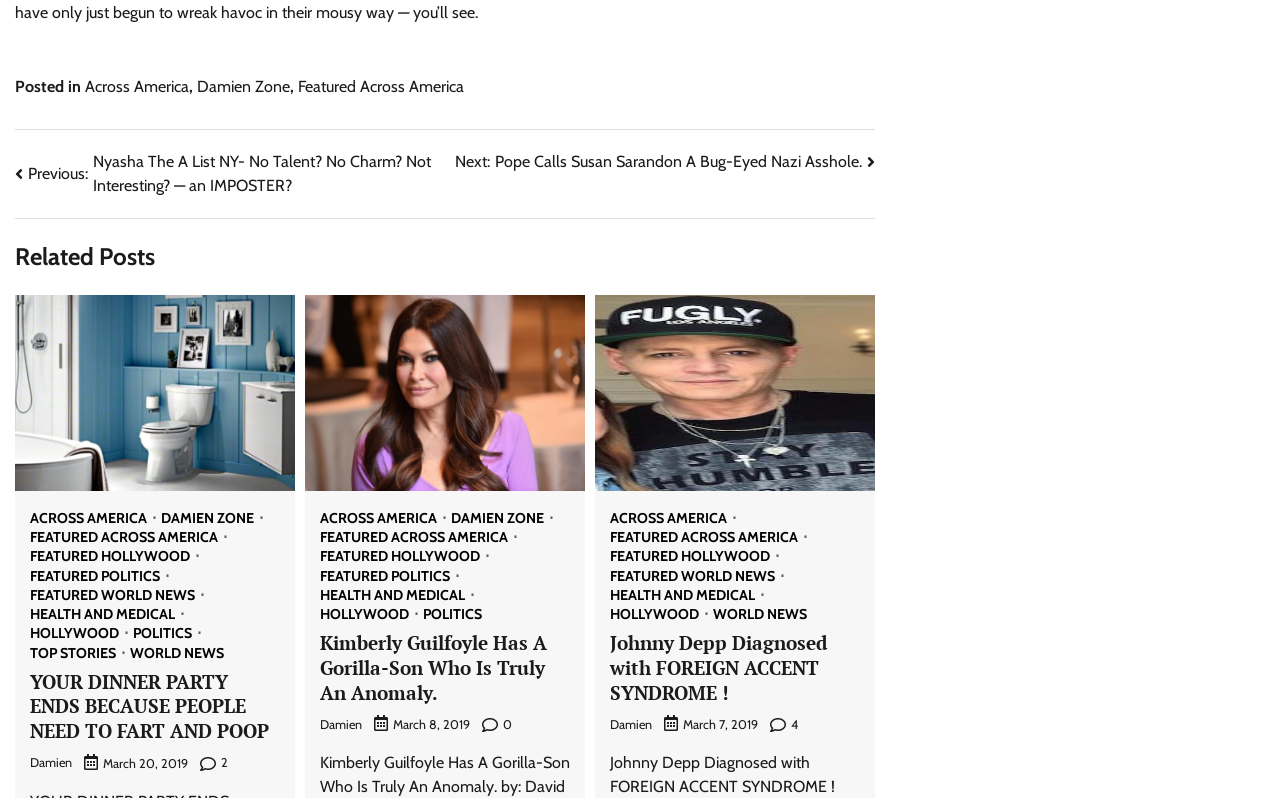Please identify the coordinates of the bounding box that should be clicked to fulfill this instruction: "Go to 'Damien Zone'".

[0.154, 0.097, 0.227, 0.121]